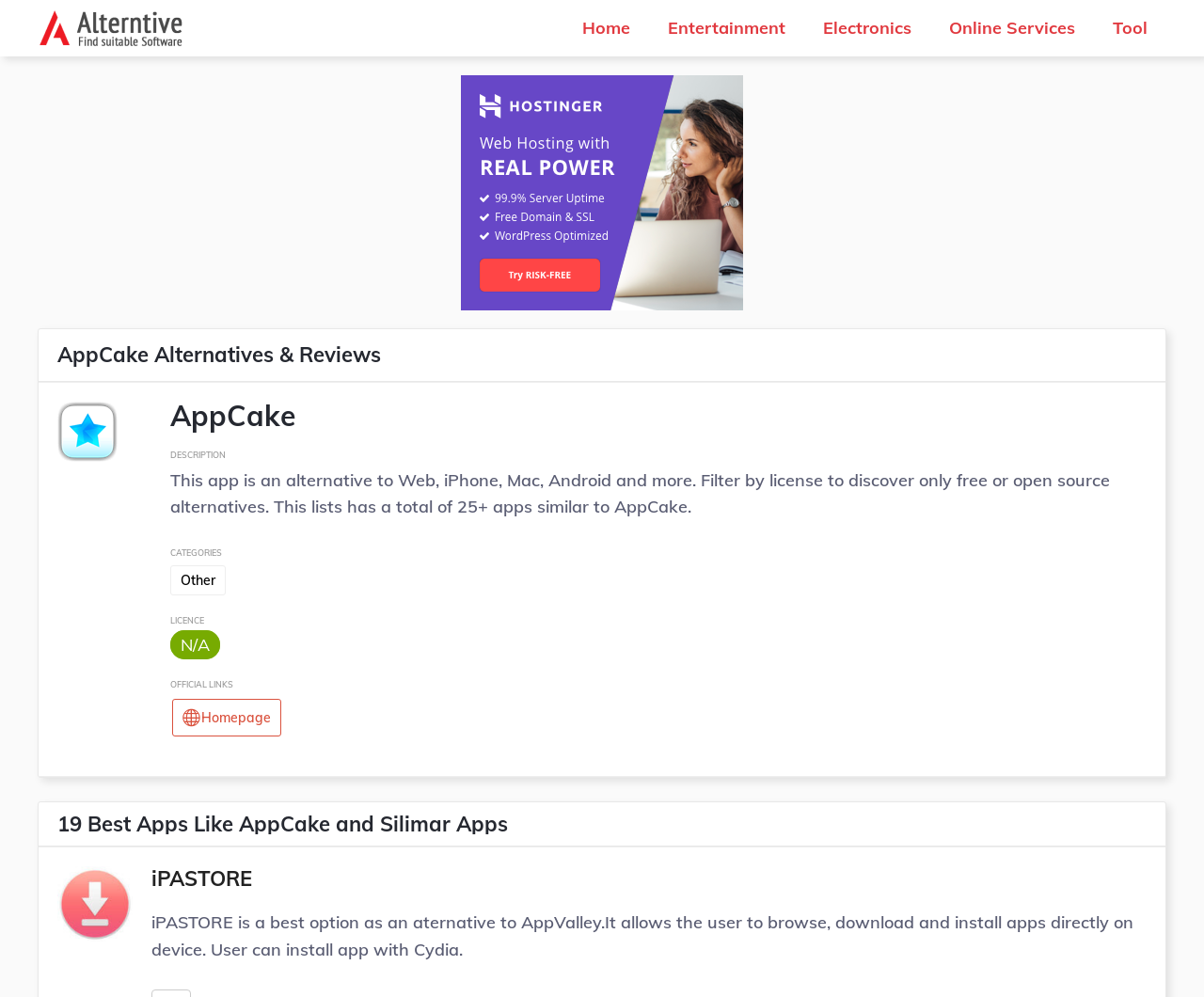How many apps are similar to AppCake?
Using the visual information, reply with a single word or short phrase.

25+